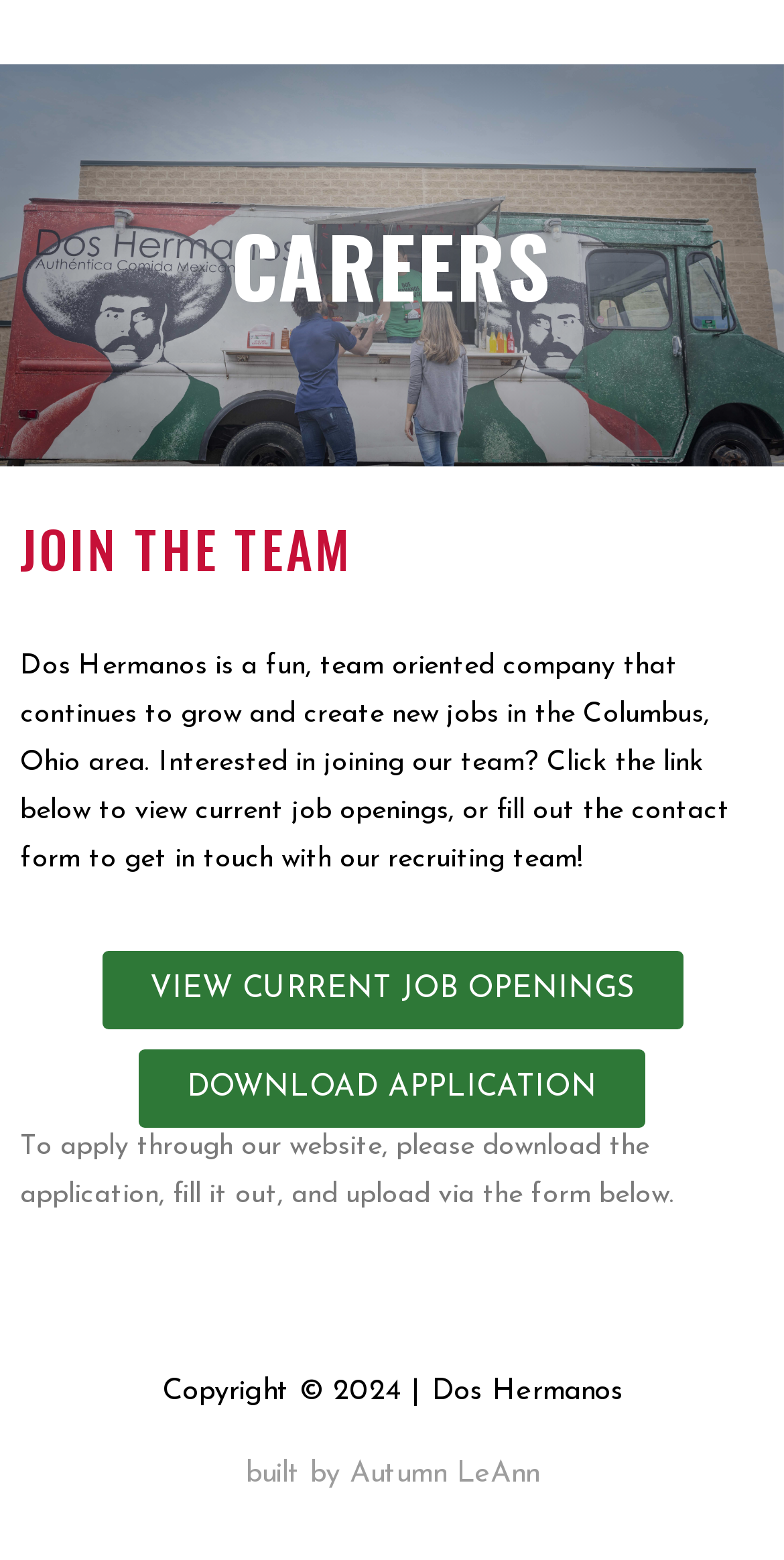How many links are available to apply for a job?
Observe the image and answer the question with a one-word or short phrase response.

2